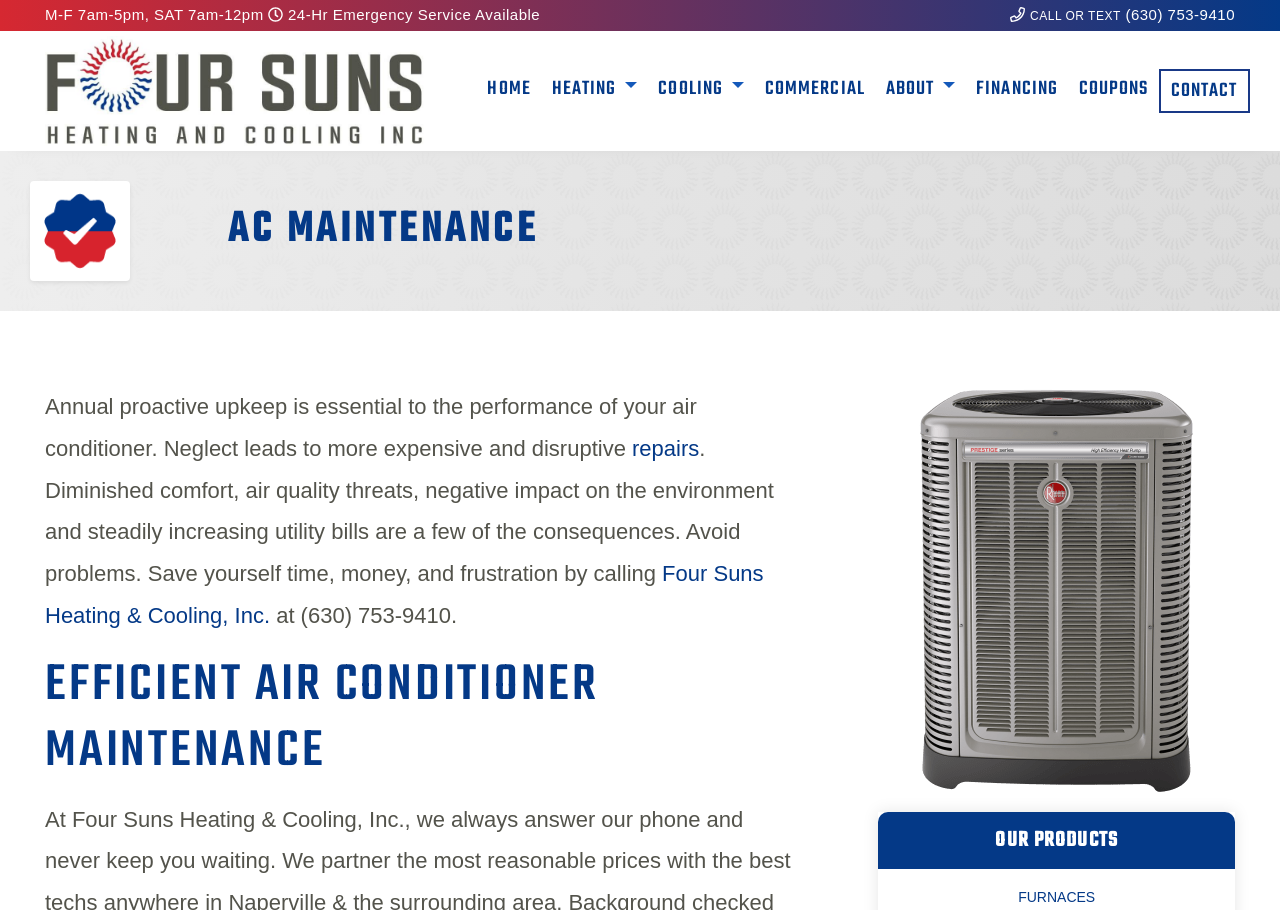For the following element description, predict the bounding box coordinates in the format (top-left x, top-left y, bottom-right x, bottom-right y). All values should be floating point numbers between 0 and 1. Description: Heating

[0.423, 0.075, 0.506, 0.12]